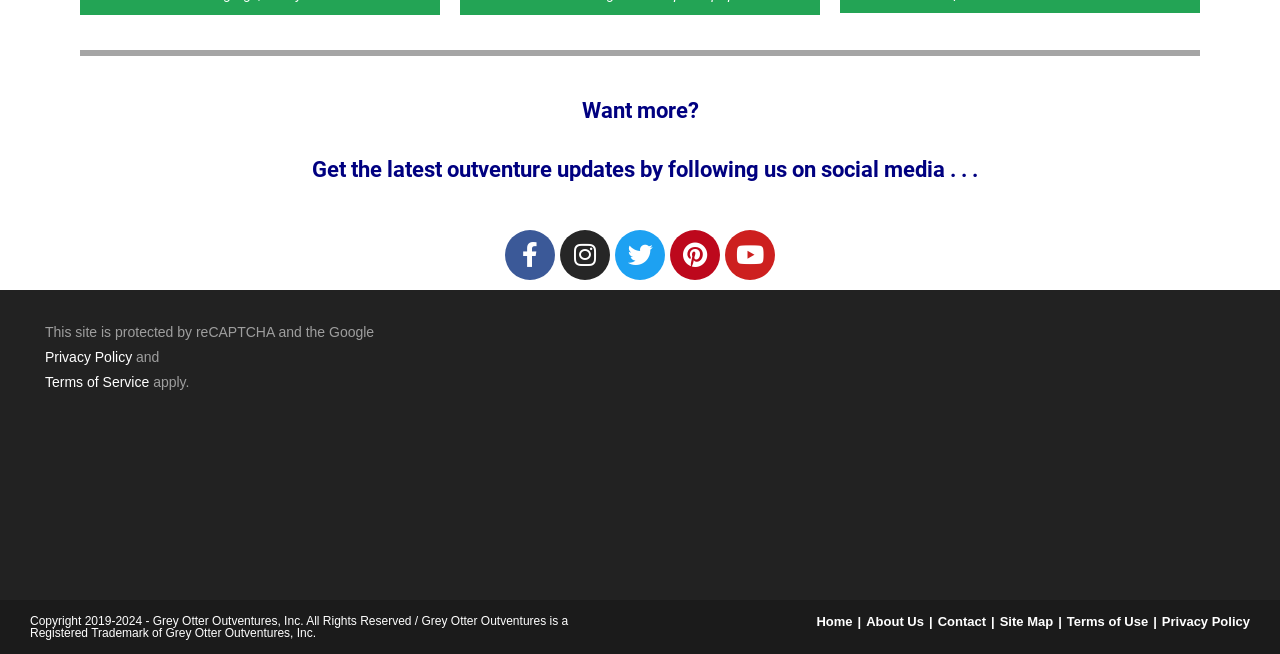Could you provide the bounding box coordinates for the portion of the screen to click to complete this instruction: "View the Site Map"?

[0.781, 0.939, 0.823, 0.962]